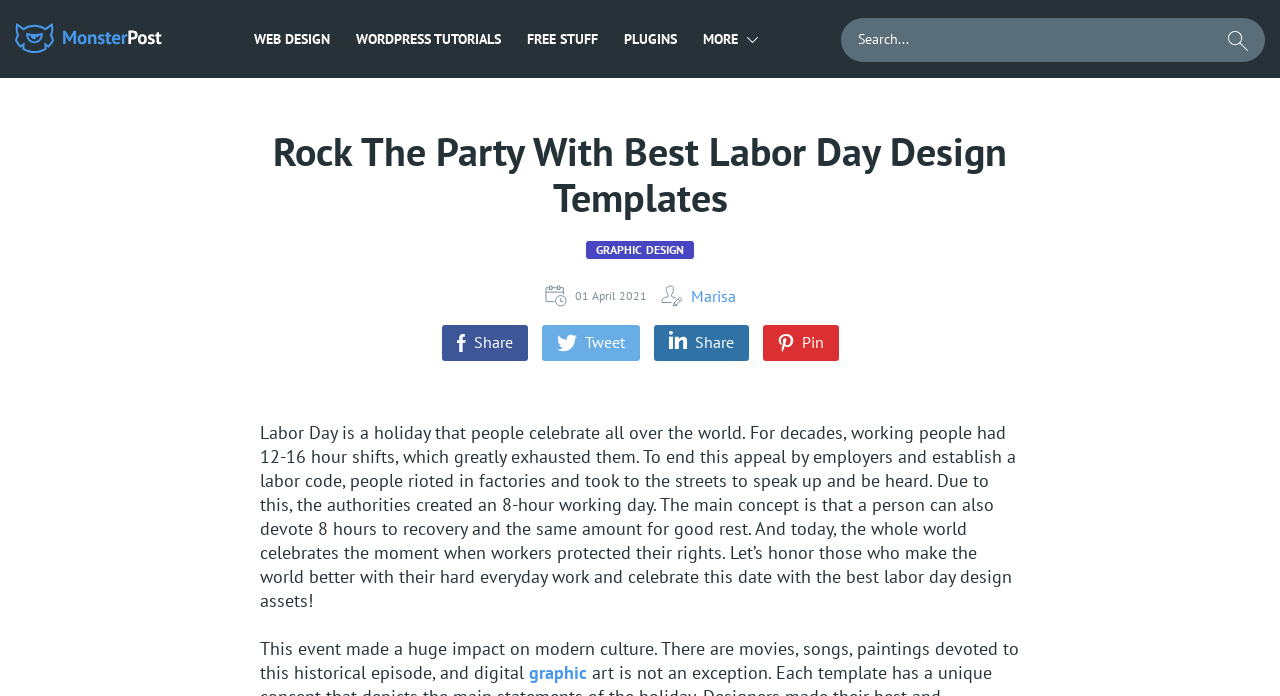Extract the top-level heading from the webpage and provide its text.

Rock The Party With Best Labor Day Design Templates